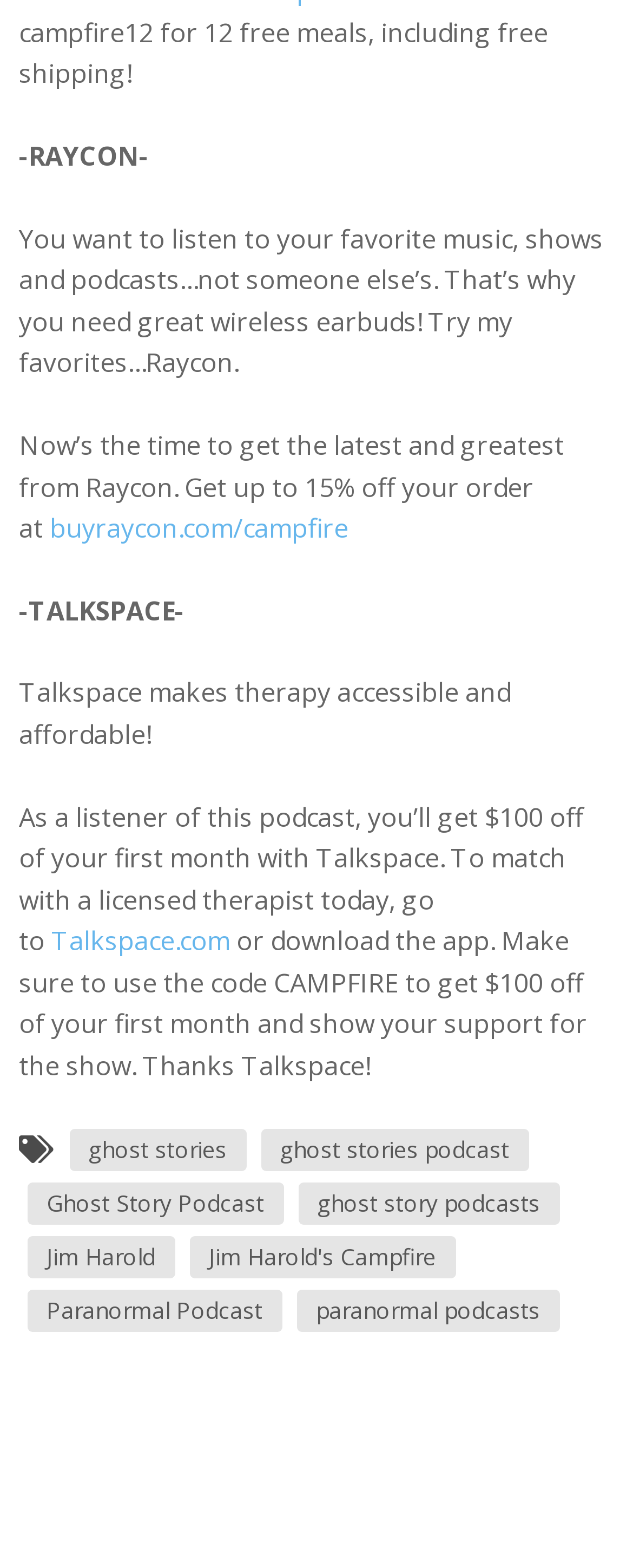How many links are related to ghost stories?
Based on the image, respond with a single word or phrase.

4